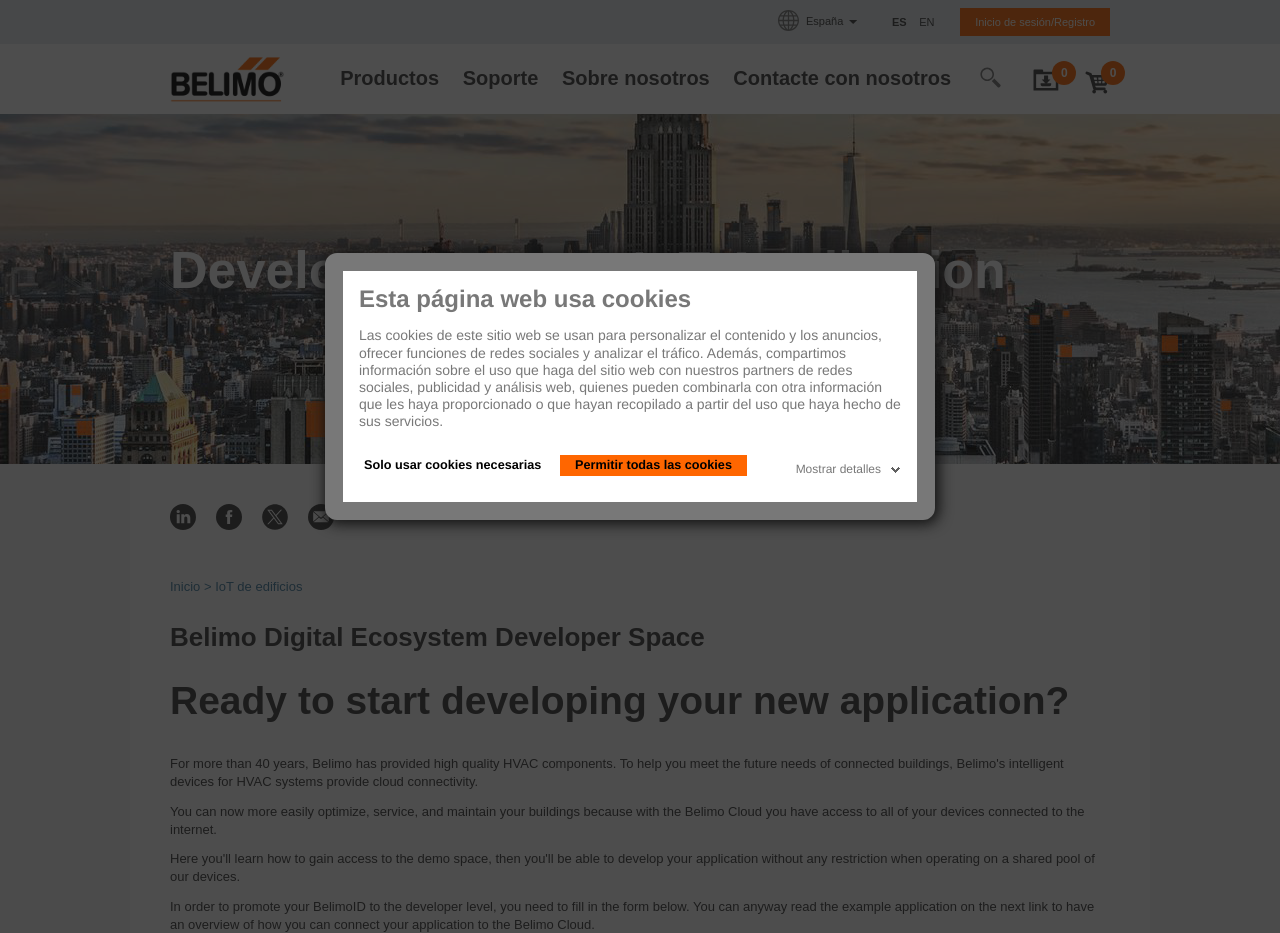Find the bounding box coordinates of the element you need to click on to perform this action: 'Click the 'Inicio' link'. The coordinates should be represented by four float values between 0 and 1, in the format [left, top, right, bottom].

[0.133, 0.061, 0.222, 0.109]